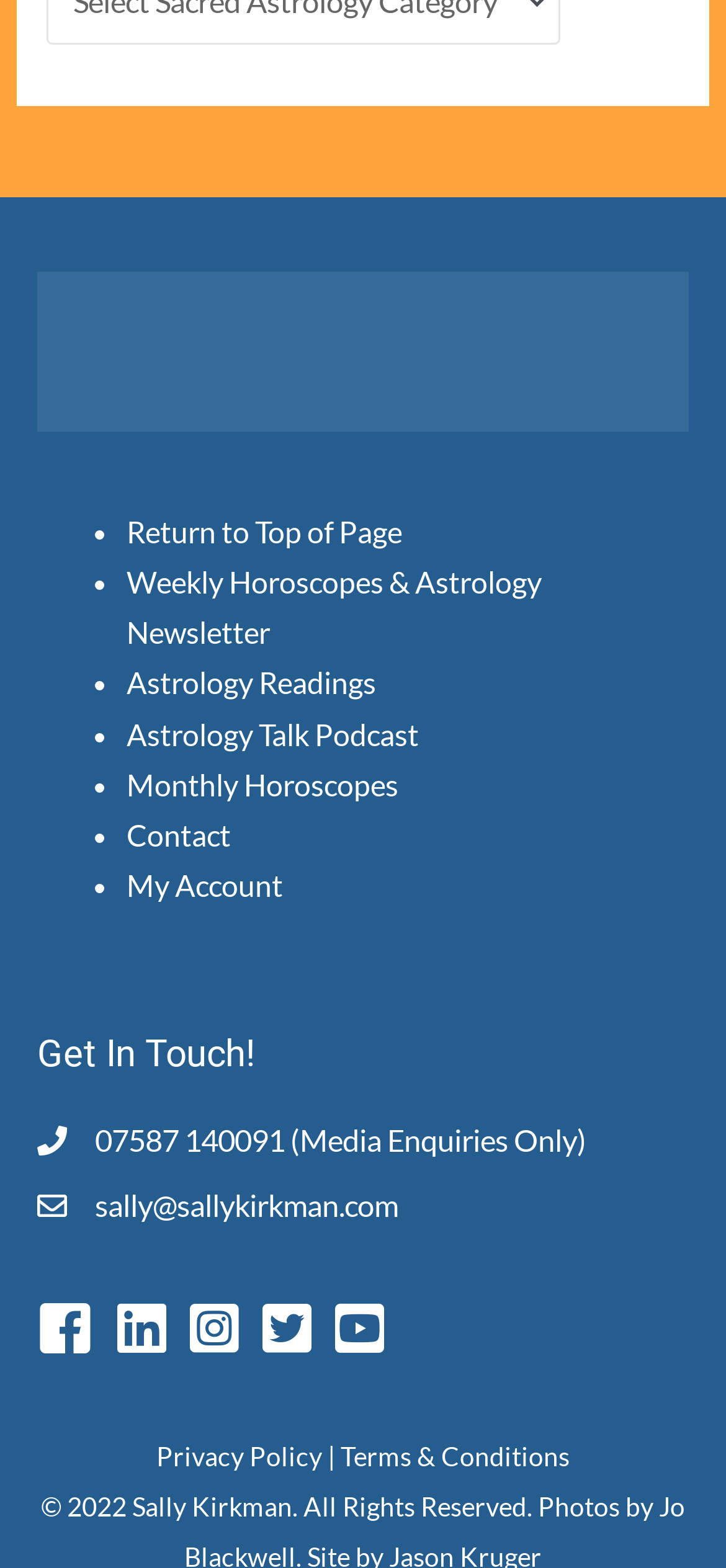Can you find the bounding box coordinates for the element that needs to be clicked to execute this instruction: "View weekly horoscopes and astrology newsletter"? The coordinates should be given as four float numbers between 0 and 1, i.e., [left, top, right, bottom].

[0.174, 0.36, 0.746, 0.415]